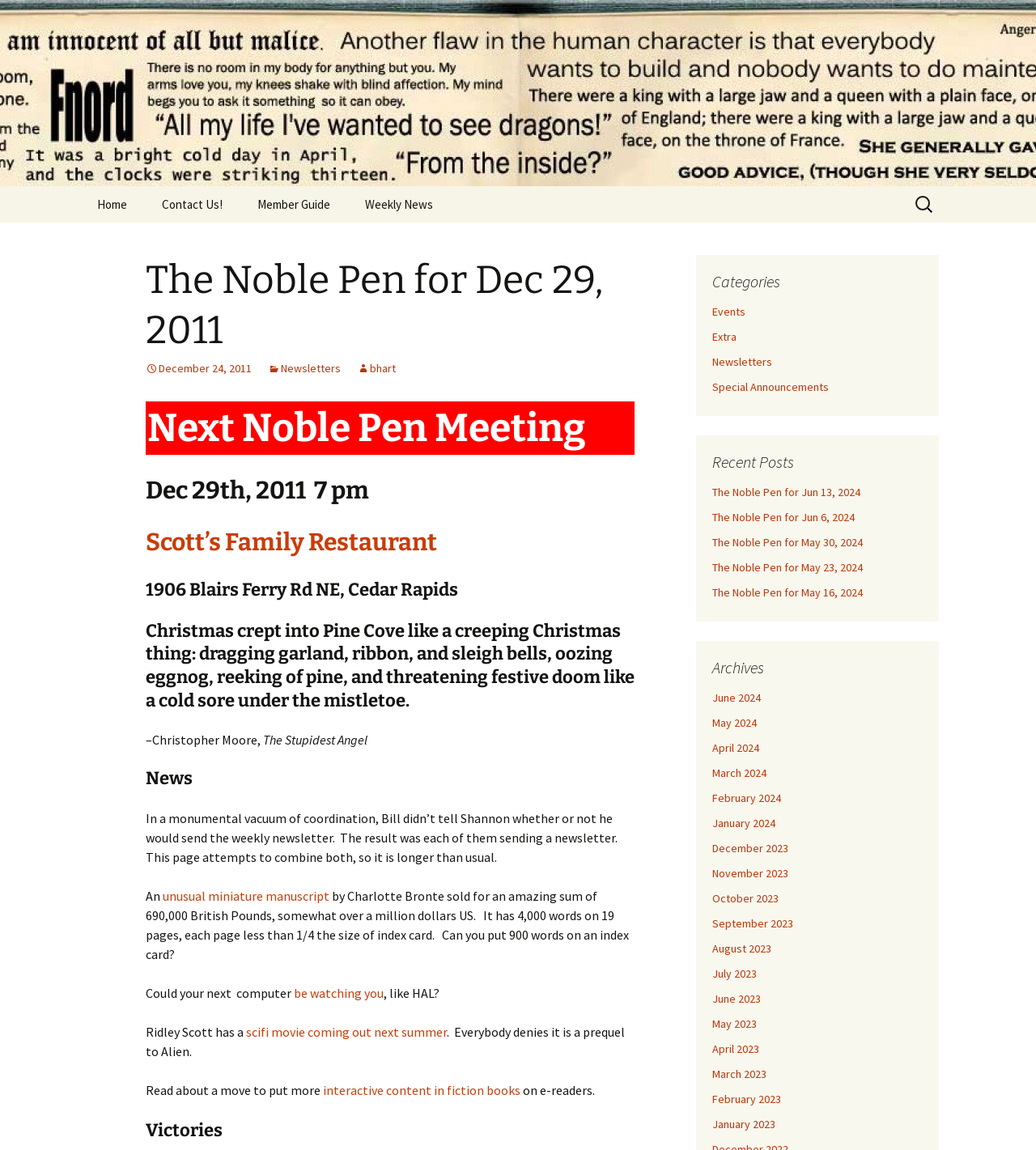Look at the image and write a detailed answer to the question: 
What is the name of the restaurant where the next Noble Pen meeting is located?

I found the answer by looking at the heading 'Next Noble Pen Meeting' and the subsequent heading 'Scott’s Family Restaurant', which indicates the name of the restaurant where the meeting is located.